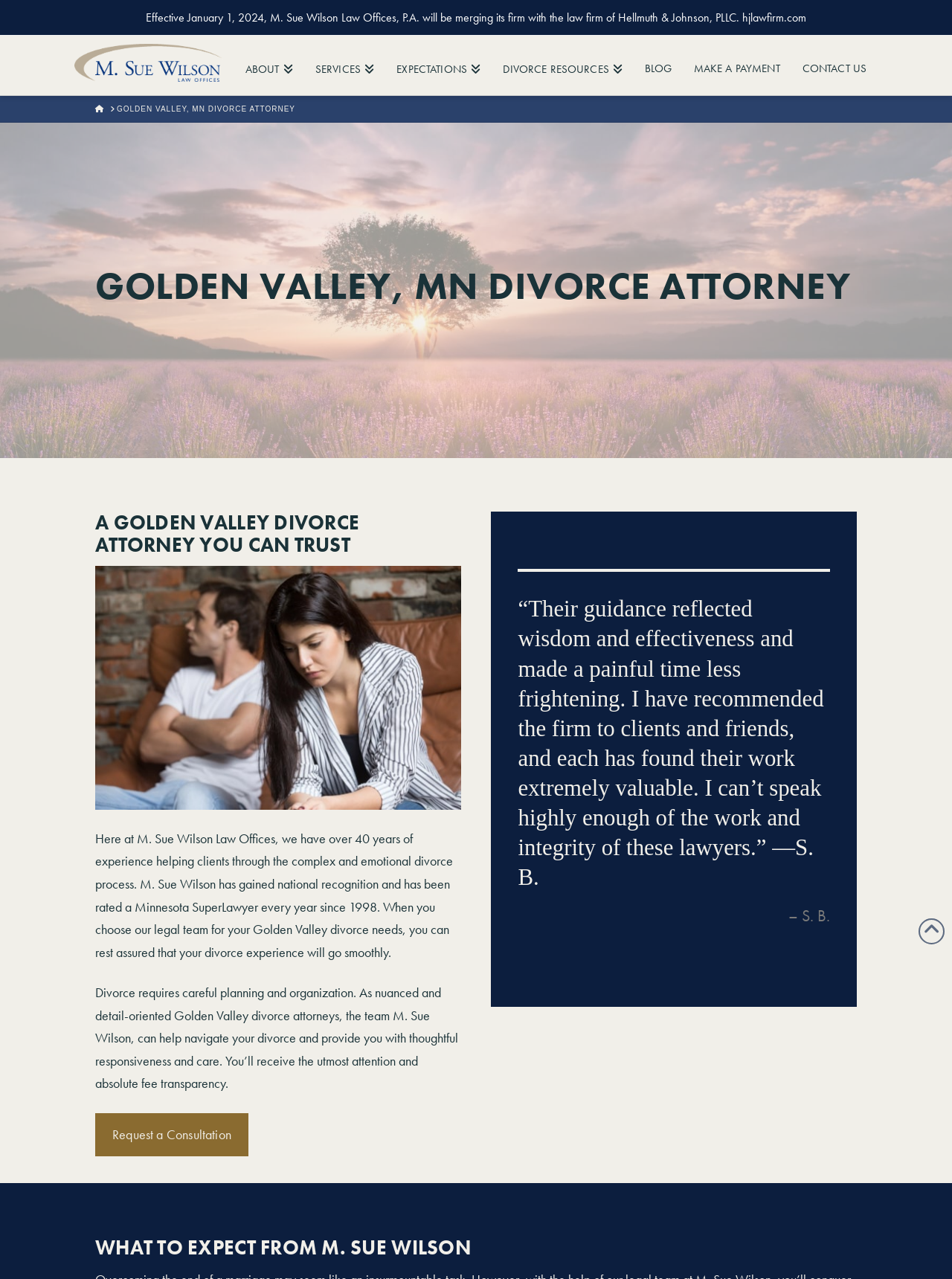Please determine the bounding box coordinates of the clickable area required to carry out the following instruction: "Visit the 'SERVICES' page". The coordinates must be four float numbers between 0 and 1, represented as [left, top, right, bottom].

[0.319, 0.028, 0.405, 0.075]